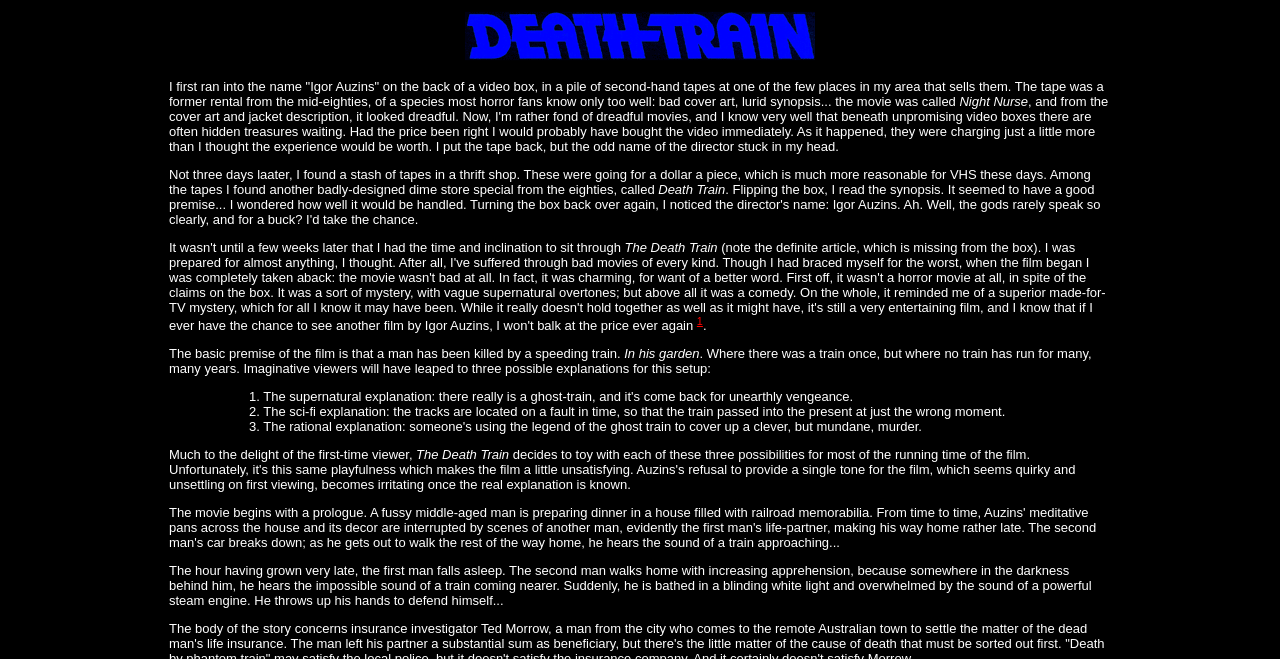Reply to the question with a single word or phrase:
What is the main topic of the webpage?

The Death Train